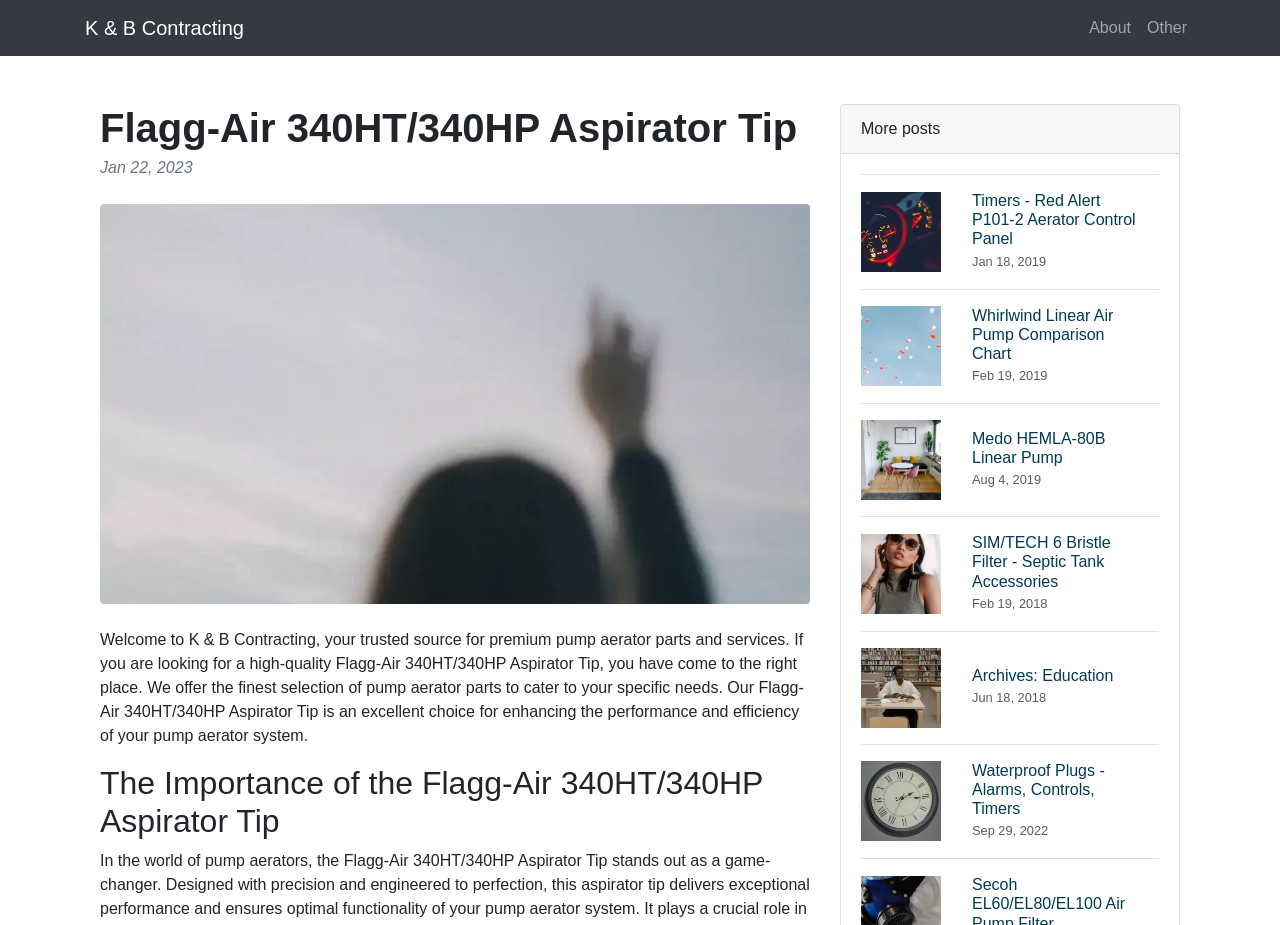Using the description: "About", determine the UI element's bounding box coordinates. Ensure the coordinates are in the format of four float numbers between 0 and 1, i.e., [left, top, right, bottom].

[0.845, 0.009, 0.89, 0.052]